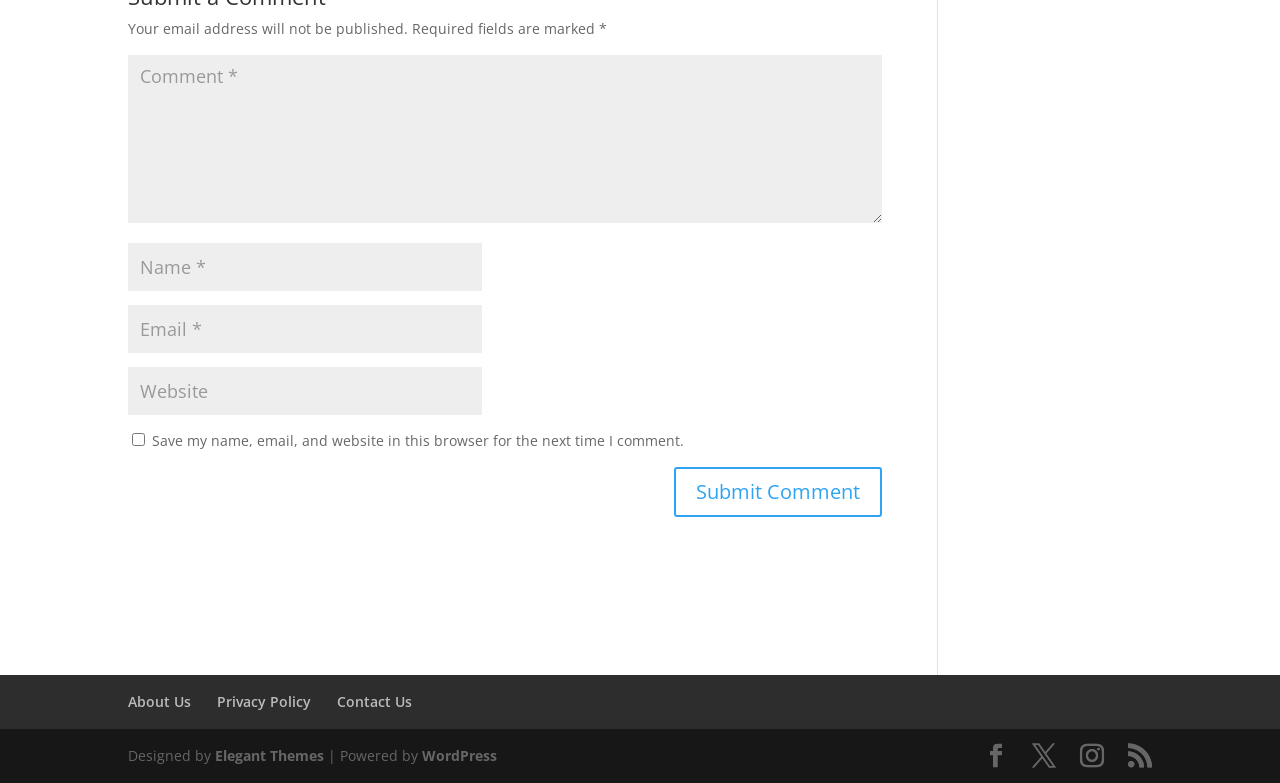Provide the bounding box coordinates of the area you need to click to execute the following instruction: "Visit the About Us page".

[0.1, 0.884, 0.149, 0.908]